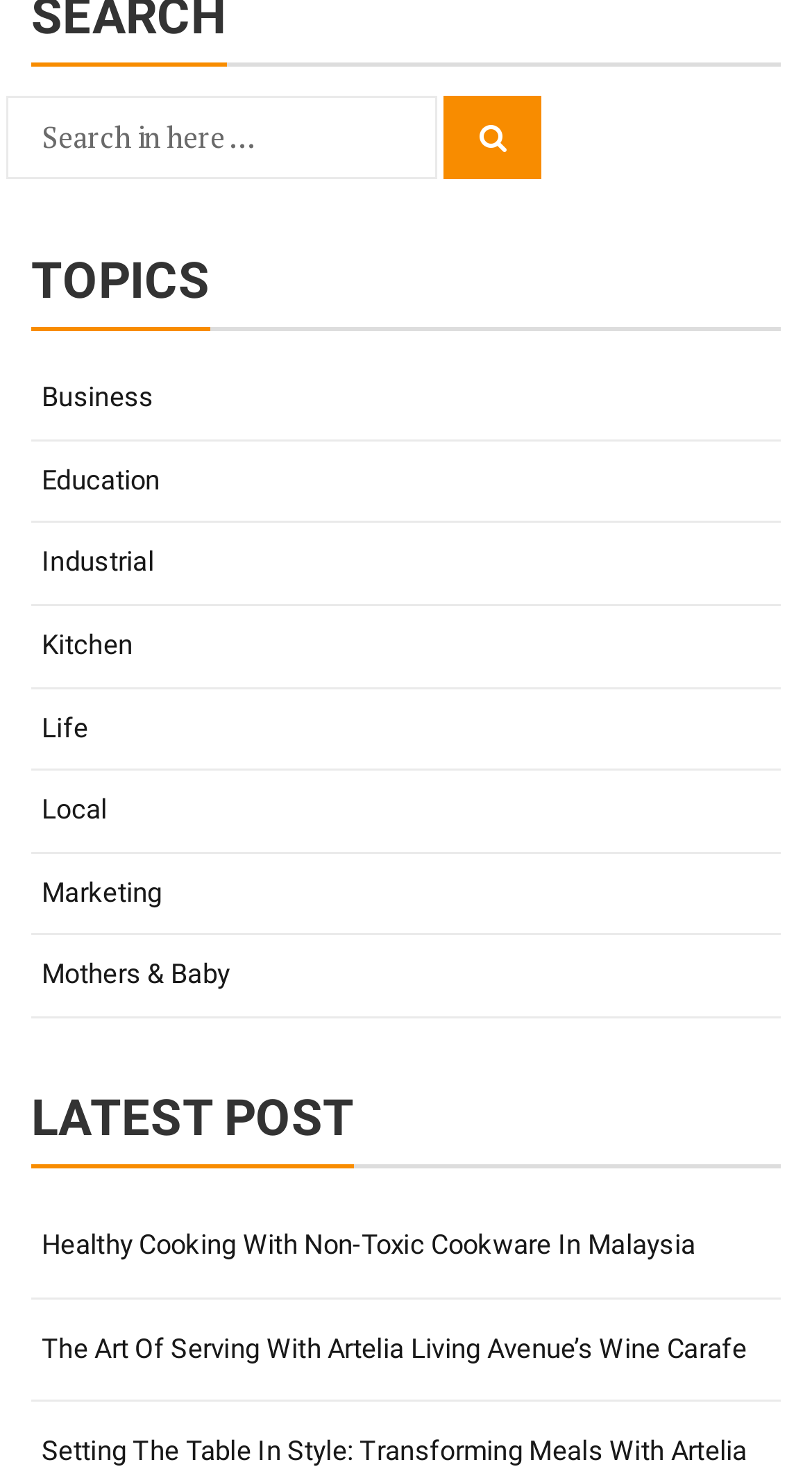Locate the bounding box coordinates for the element described below: "Mothers & Baby". The coordinates must be four float values between 0 and 1, formatted as [left, top, right, bottom].

[0.038, 0.637, 0.962, 0.692]